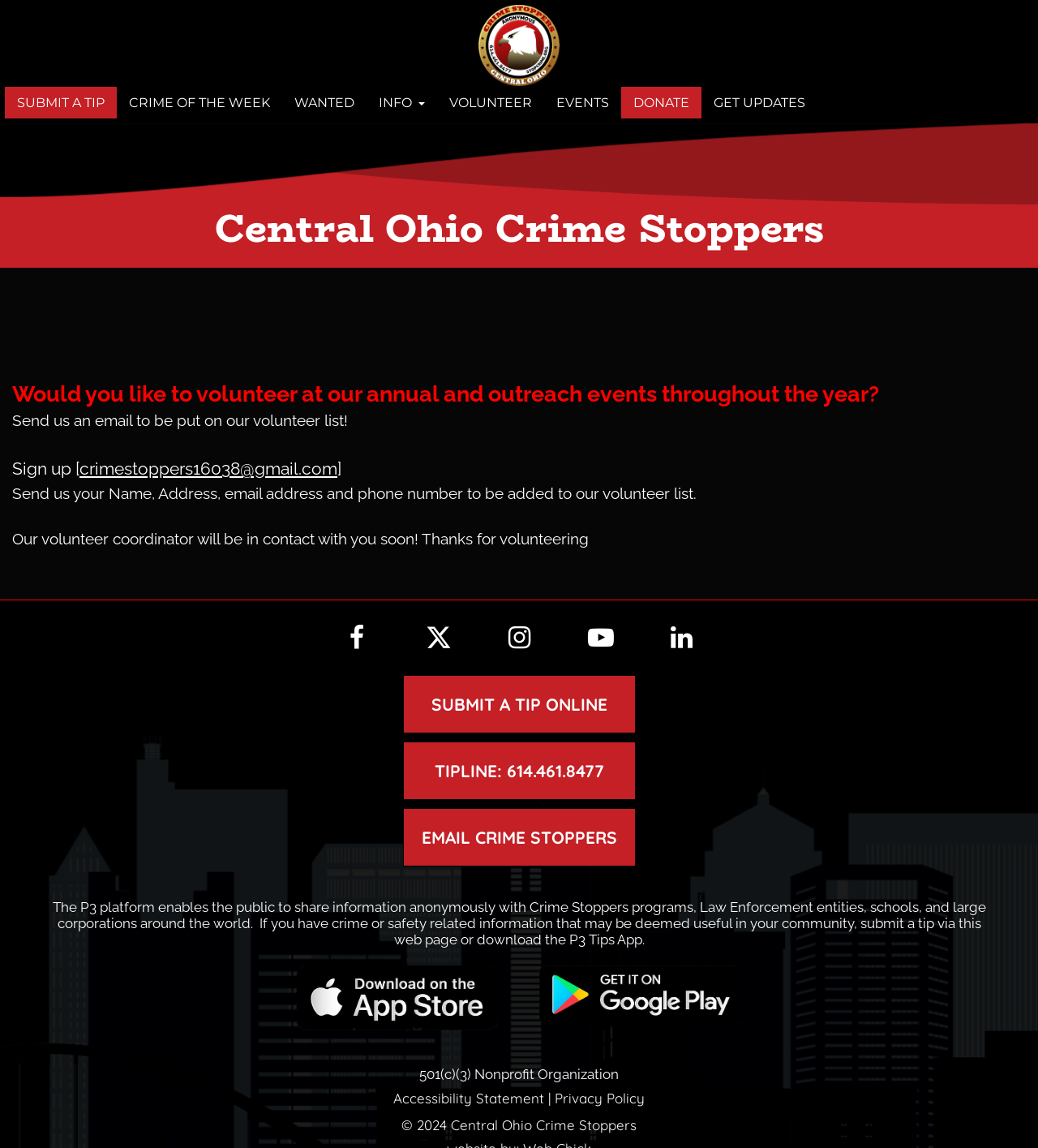Determine the bounding box coordinates of the element's region needed to click to follow the instruction: "Submit a tip online". Provide these coordinates as four float numbers between 0 and 1, formatted as [left, top, right, bottom].

[0.388, 0.588, 0.612, 0.639]